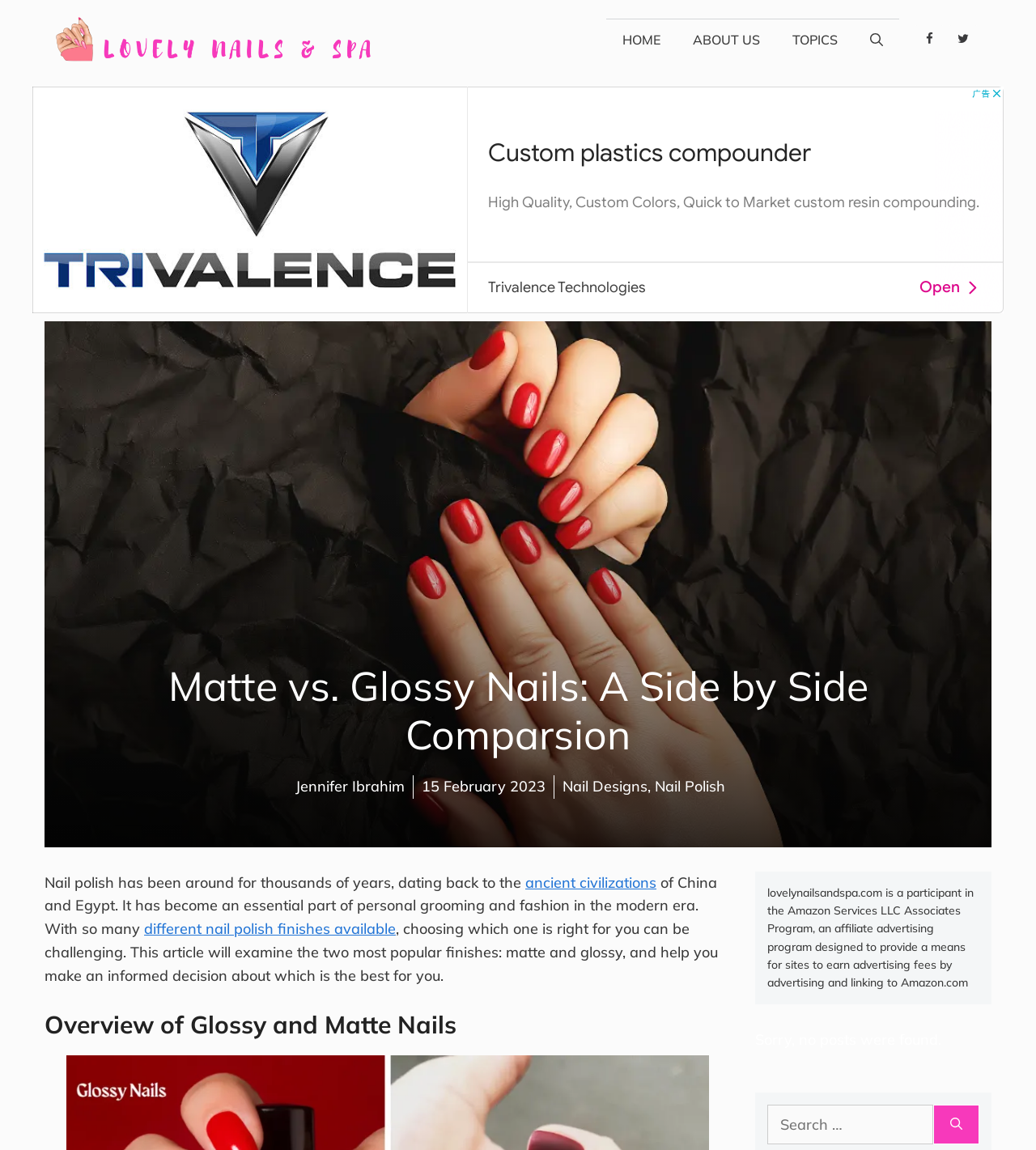Please locate the bounding box coordinates of the element that should be clicked to complete the given instruction: "Click on the 'HOME' link".

[0.585, 0.017, 0.653, 0.052]